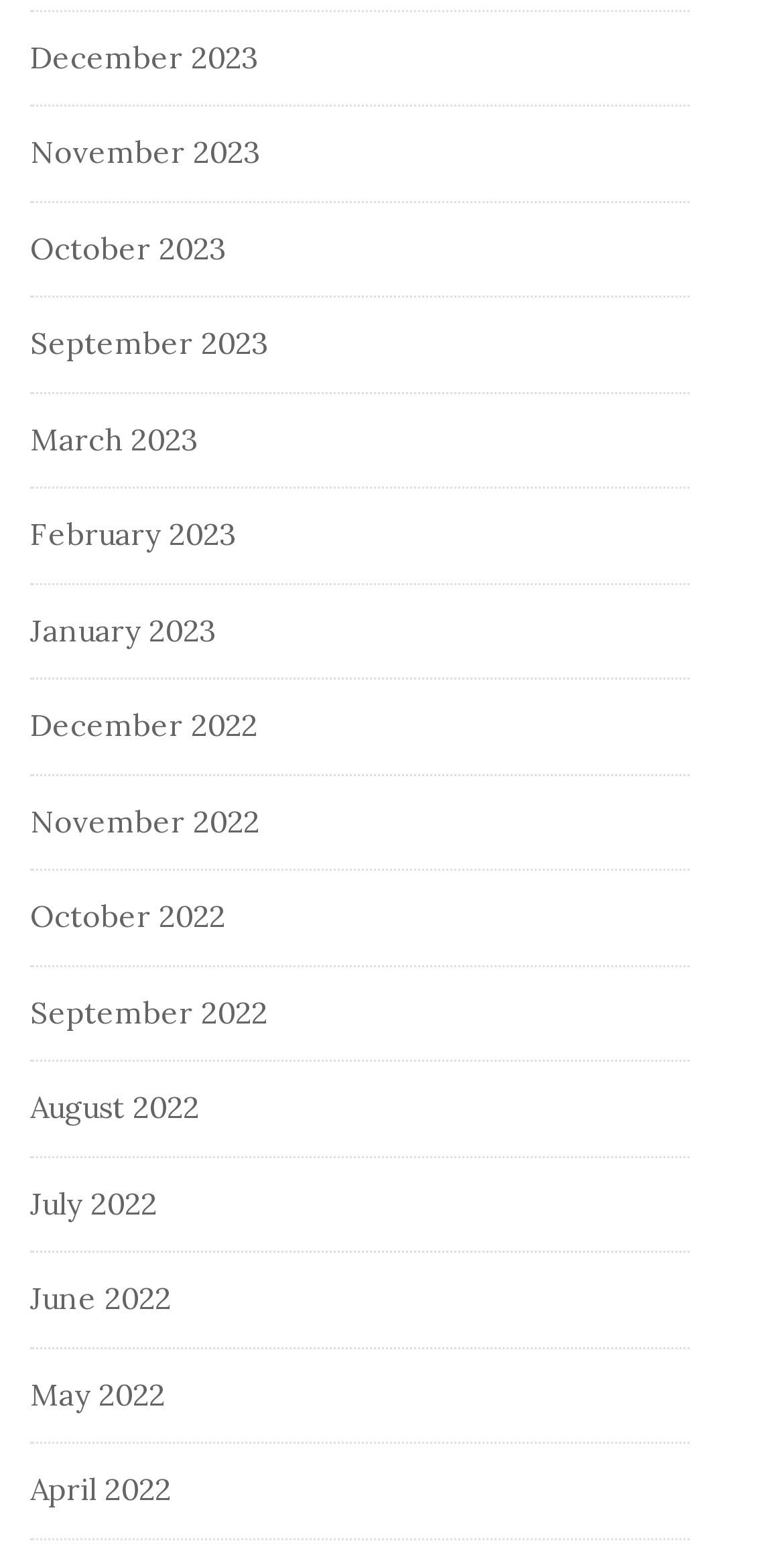Pinpoint the bounding box coordinates of the element you need to click to execute the following instruction: "View September 2023". The bounding box should be represented by four float numbers between 0 and 1, in the format [left, top, right, bottom].

[0.038, 0.209, 0.344, 0.233]